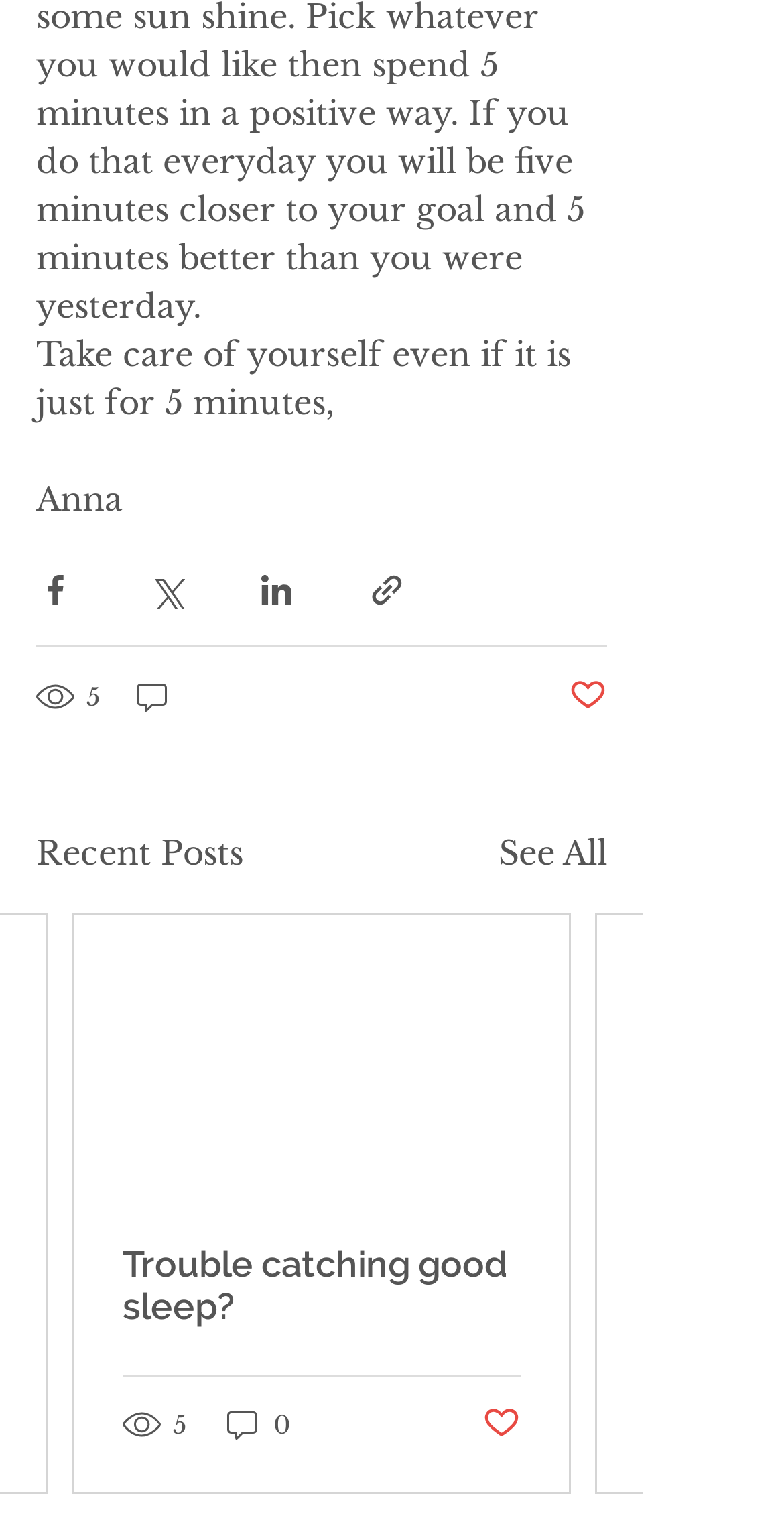Find the bounding box coordinates of the element to click in order to complete the given instruction: "Share via Facebook."

[0.046, 0.375, 0.095, 0.4]